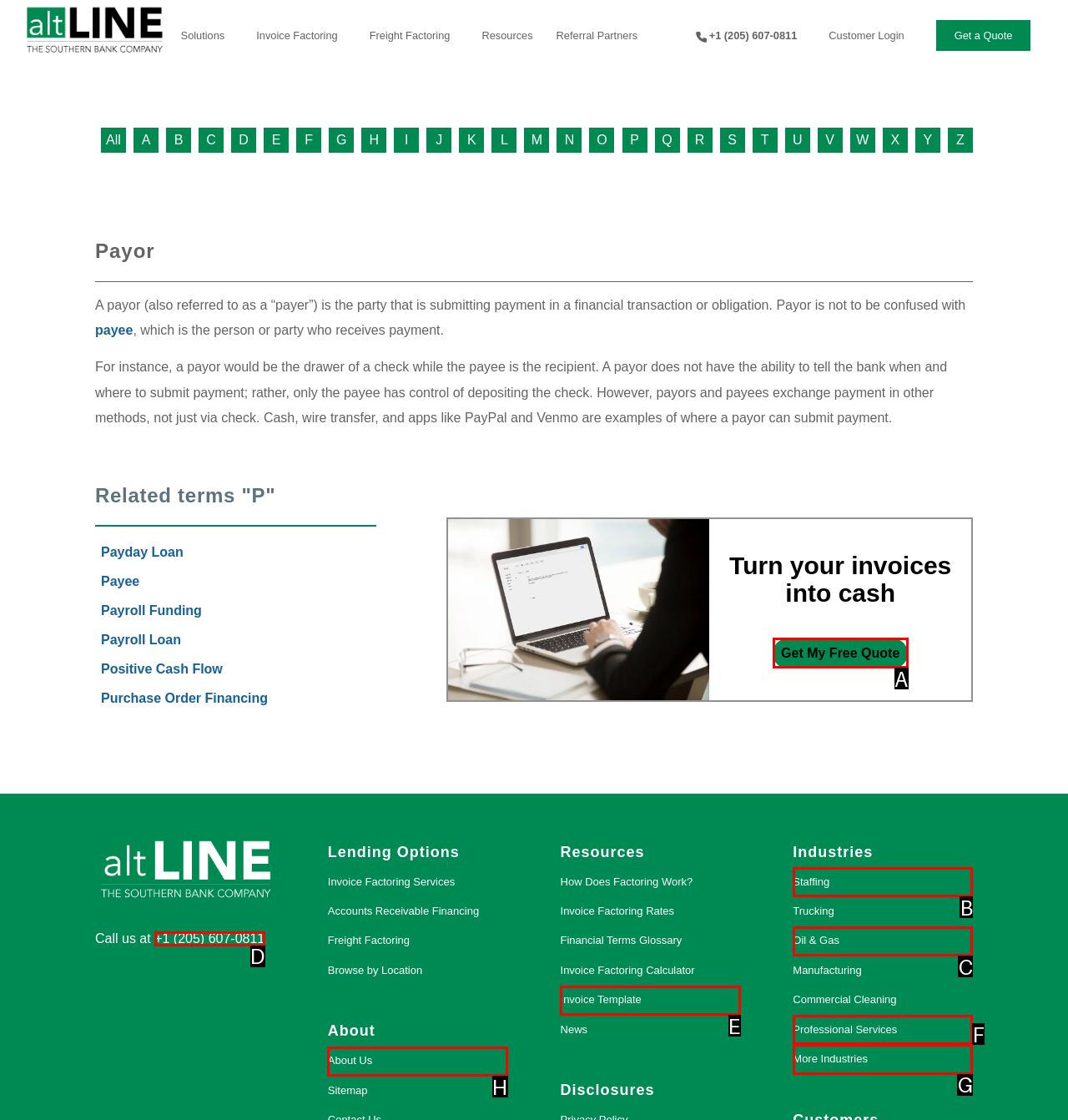Identify the letter corresponding to the UI element that matches this description: Oil & Gas
Answer using only the letter from the provided options.

C